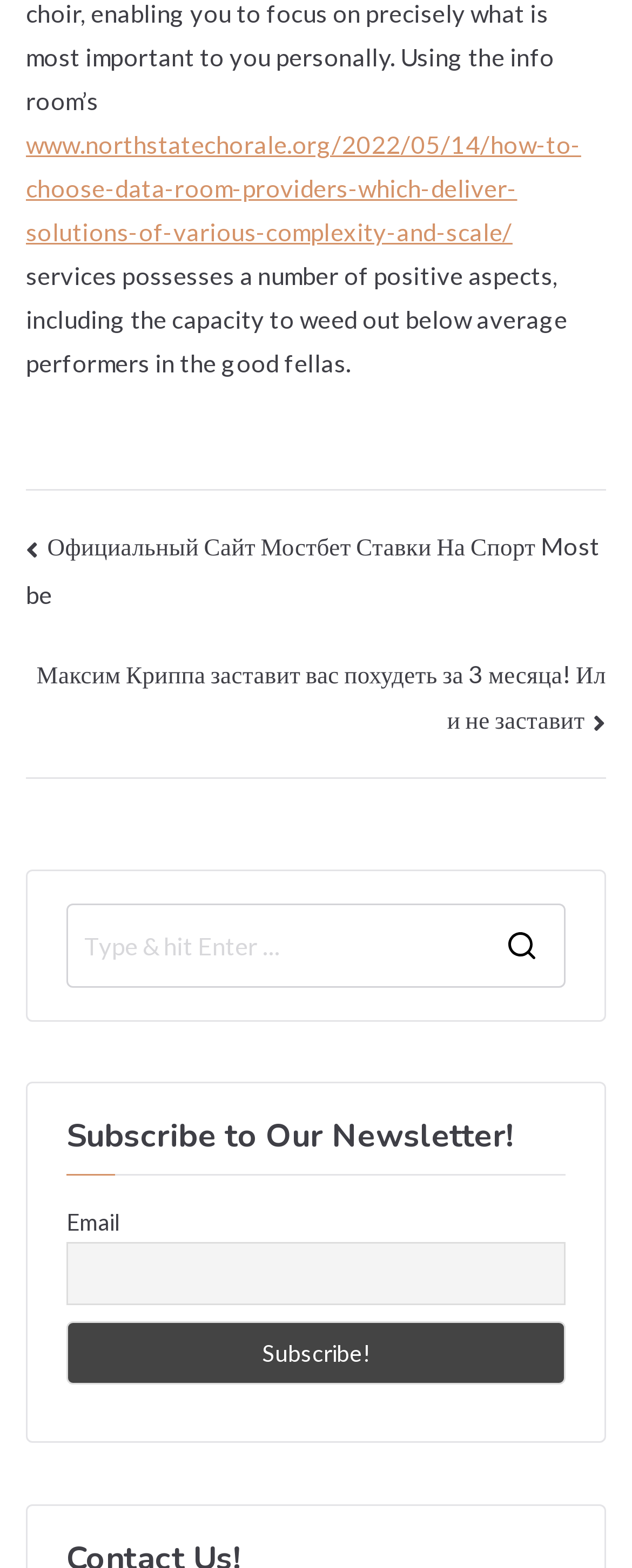Please provide a brief answer to the question using only one word or phrase: 
What is the function of the 'Subscribe!' button?

Subscribe to newsletter